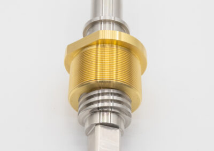Provide a comprehensive description of the image.

The image features a precision-engineered component, likely a custom-made adaptor or coupling, showcasing a combination of materials with a sleek finish. The main body appears to be constructed from shiny steel, while the highlighted section has a distinctive gold-colored finish, possibly indicating it is made from a brass or another alloy. The intricate grooves on the golden part suggest it has been designed for both aesthetics and function, likely to enhance grip or facilitate secure fitting with other mechanical parts. This component exemplifies advanced manufacturing techniques and appears to be part of a larger mechanical assembly, potentially used in specialized machinery or automotive applications.